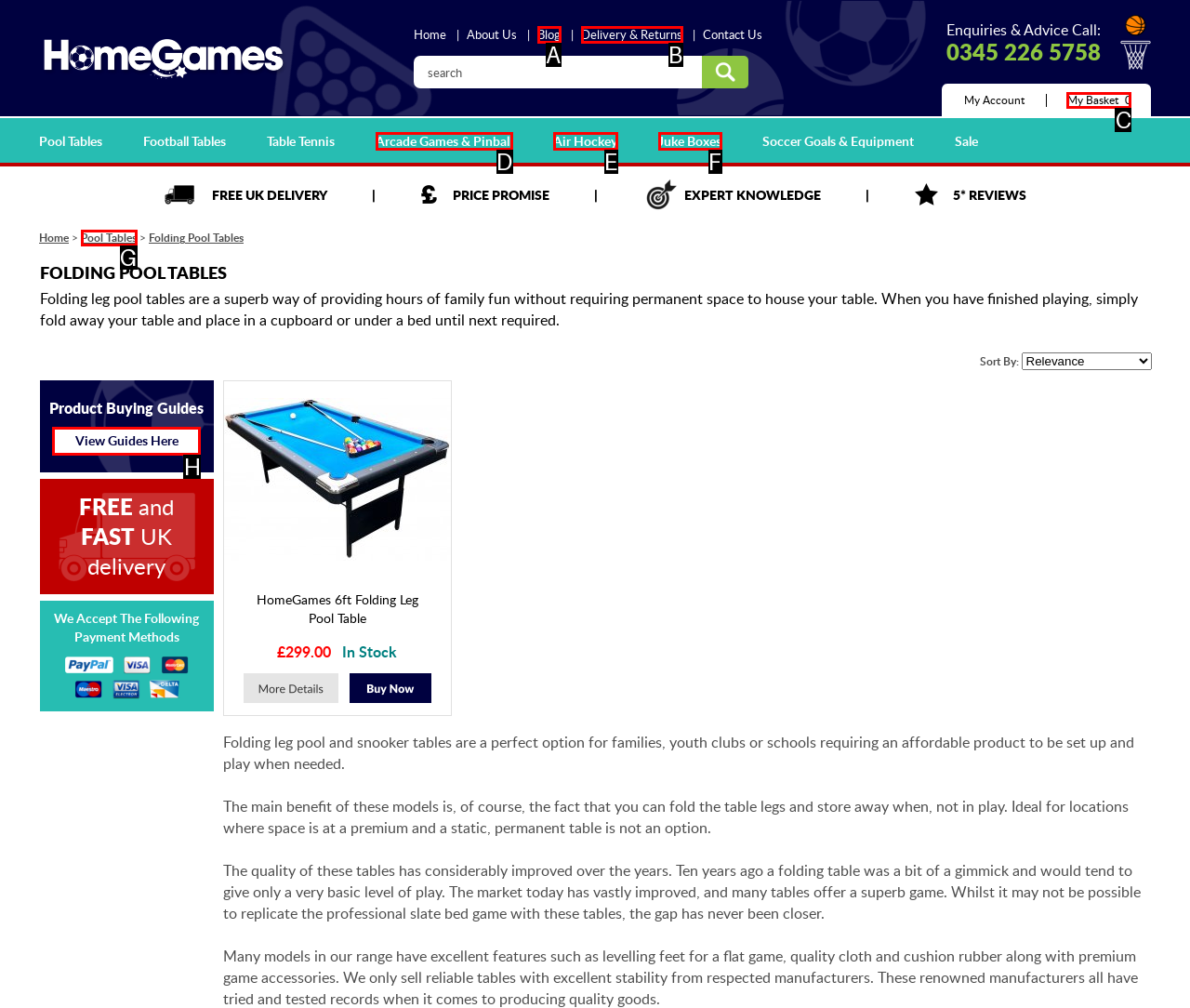Determine which HTML element corresponds to the description: Blog. Provide the letter of the correct option.

A